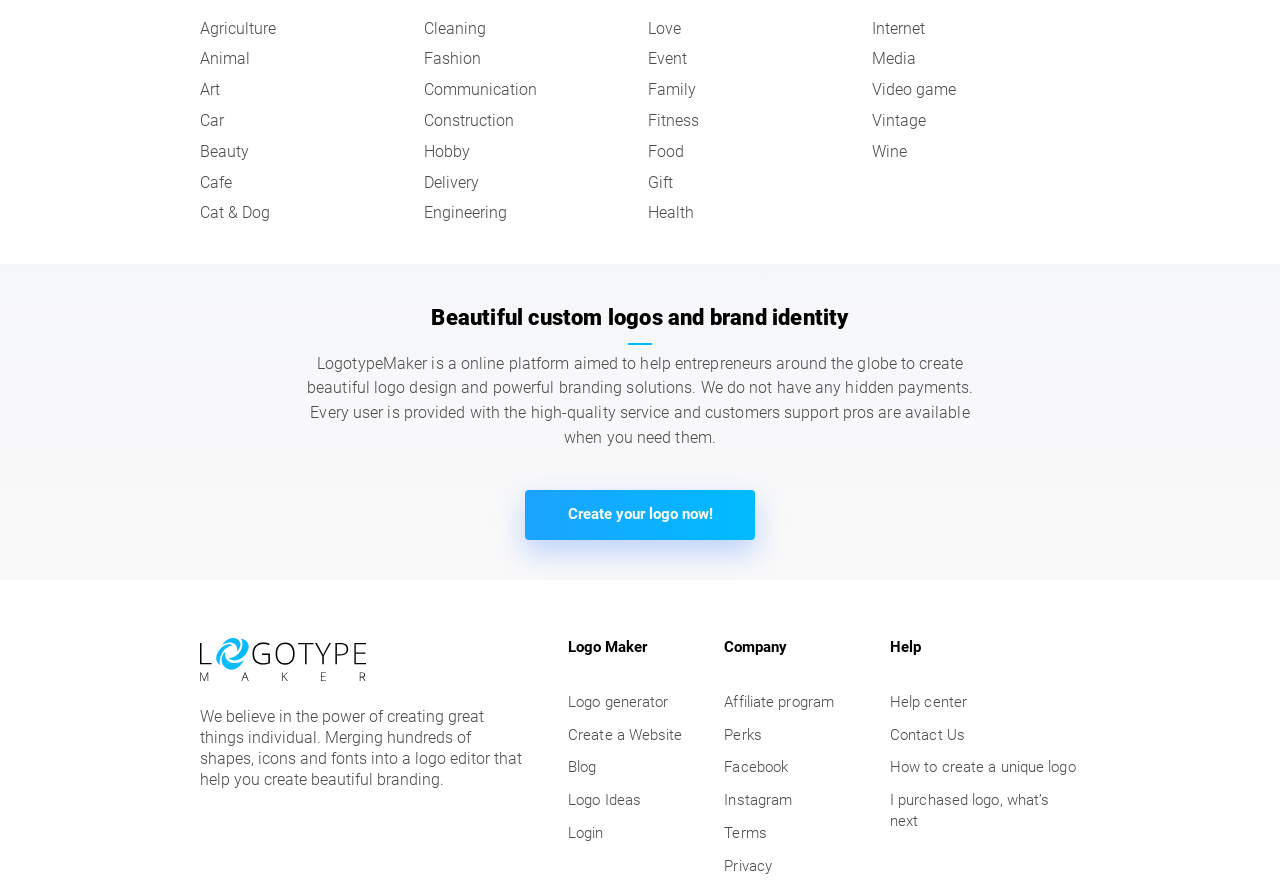Based on the image, please elaborate on the answer to the following question:
What is the purpose of LogotypeMaker?

Based on the webpage, LogotypeMaker is an online platform that helps entrepreneurs create beautiful logo designs and powerful branding solutions. The platform provides high-quality service and customer support to its users.